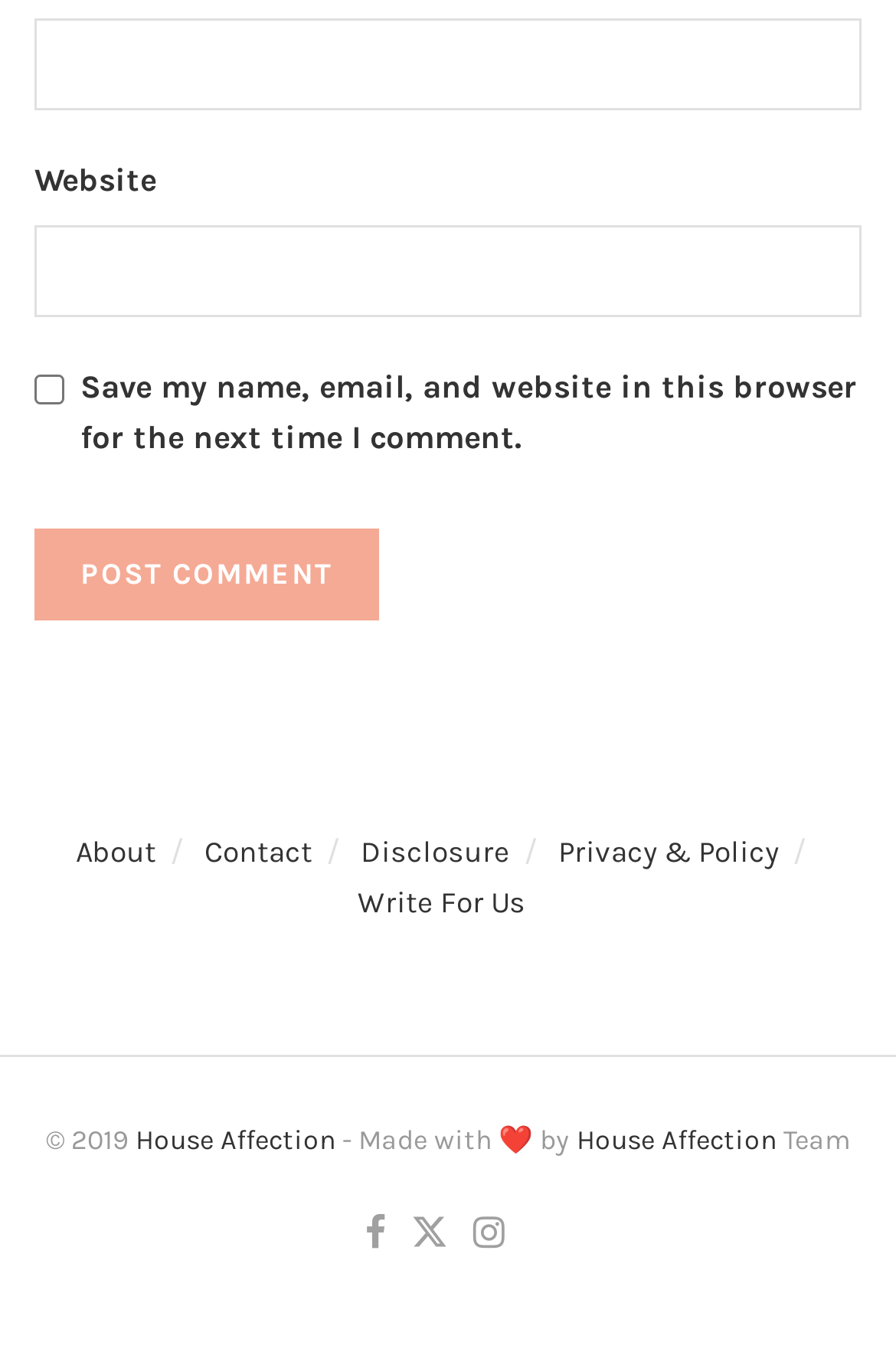What social media platforms are linked in the footer?
Look at the webpage screenshot and answer the question with a detailed explanation.

The footer section contains links to social media platforms, including Facebook and Twitter, which are represented by their respective icons.